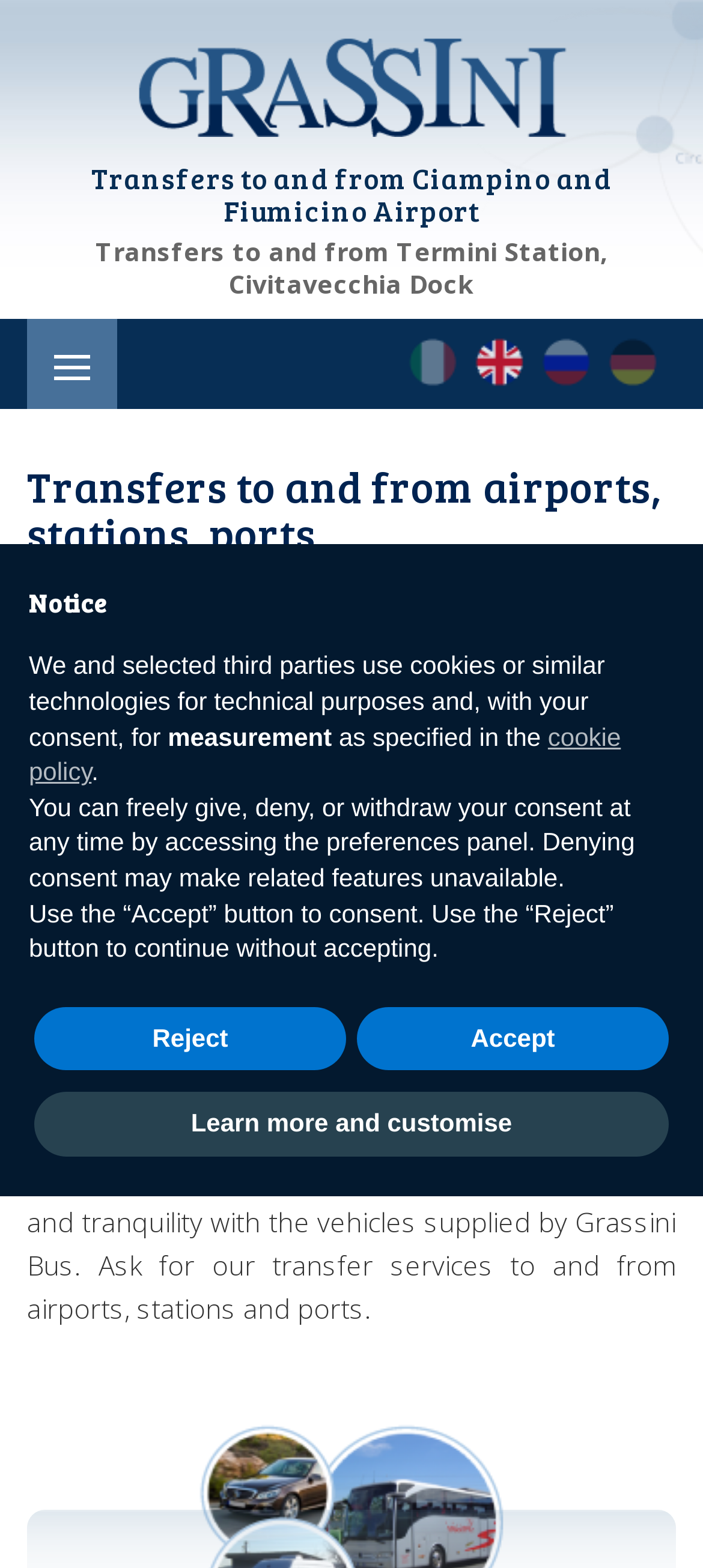Please determine the bounding box coordinates for the UI element described as: "Learn more and customise".

[0.049, 0.697, 0.951, 0.738]